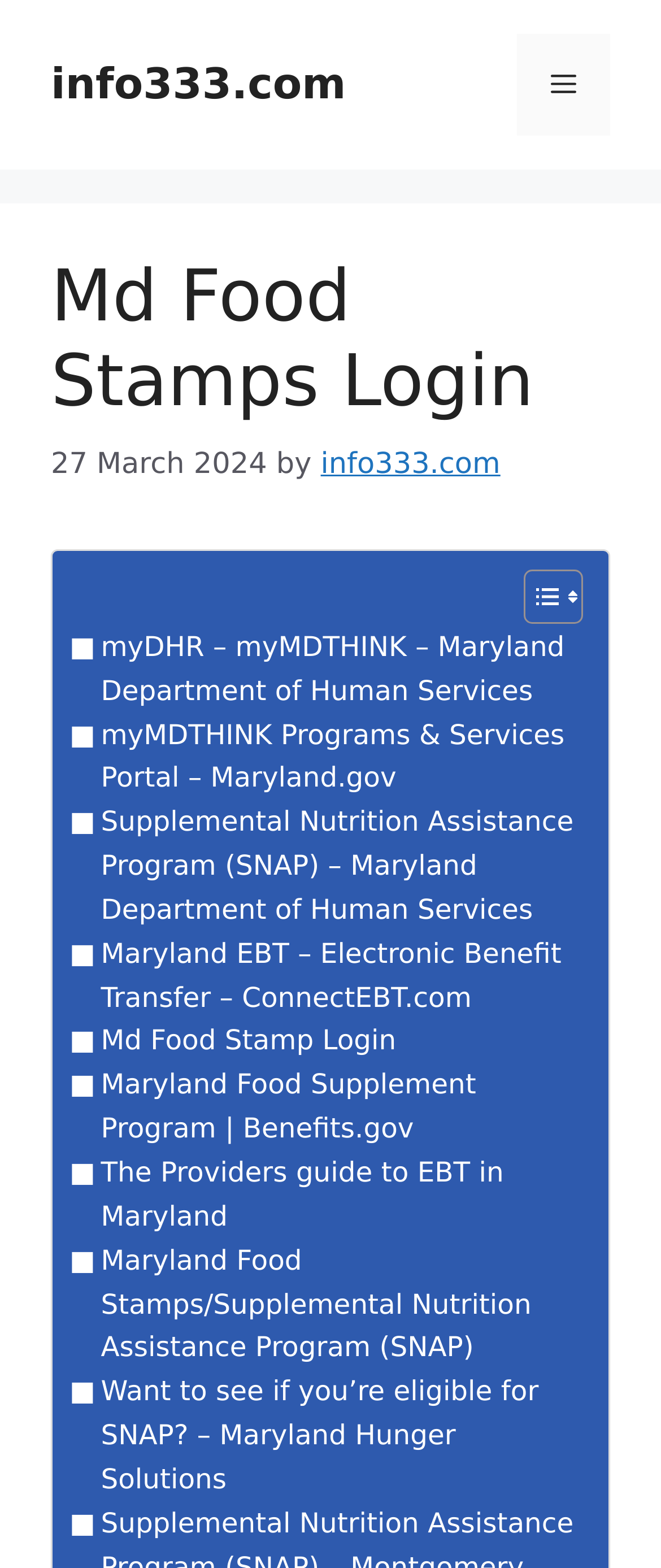Identify the bounding box of the UI element that matches this description: "Menu".

[0.782, 0.022, 0.923, 0.086]